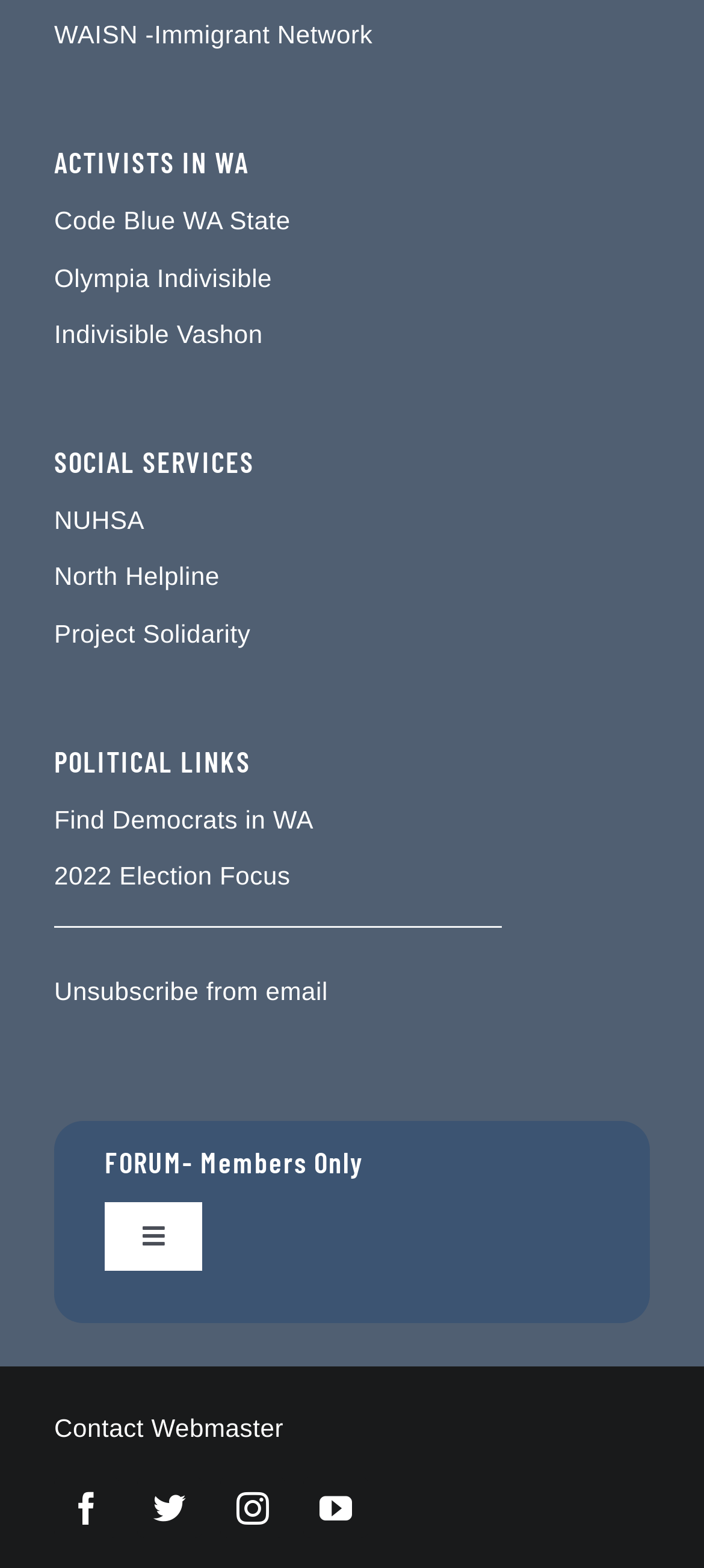Pinpoint the bounding box coordinates of the element to be clicked to execute the instruction: "Visit facebook page".

[0.077, 0.942, 0.169, 0.981]